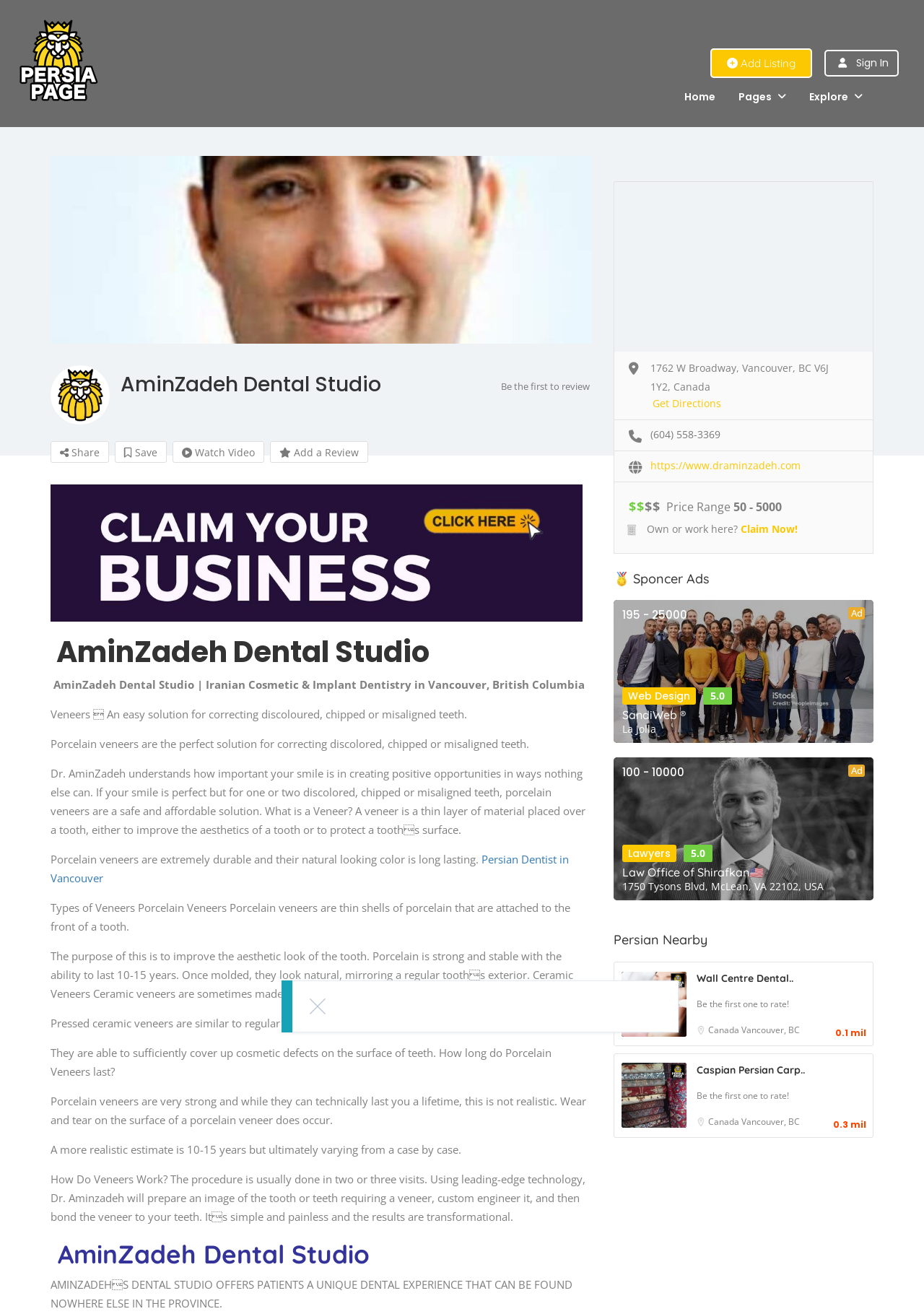How long do porcelain veneers last?
Please use the image to deliver a detailed and complete answer.

The duration of porcelain veneers can be found in the static text element located in the middle of the webpage, which states that porcelain veneers can last 10-15 years.